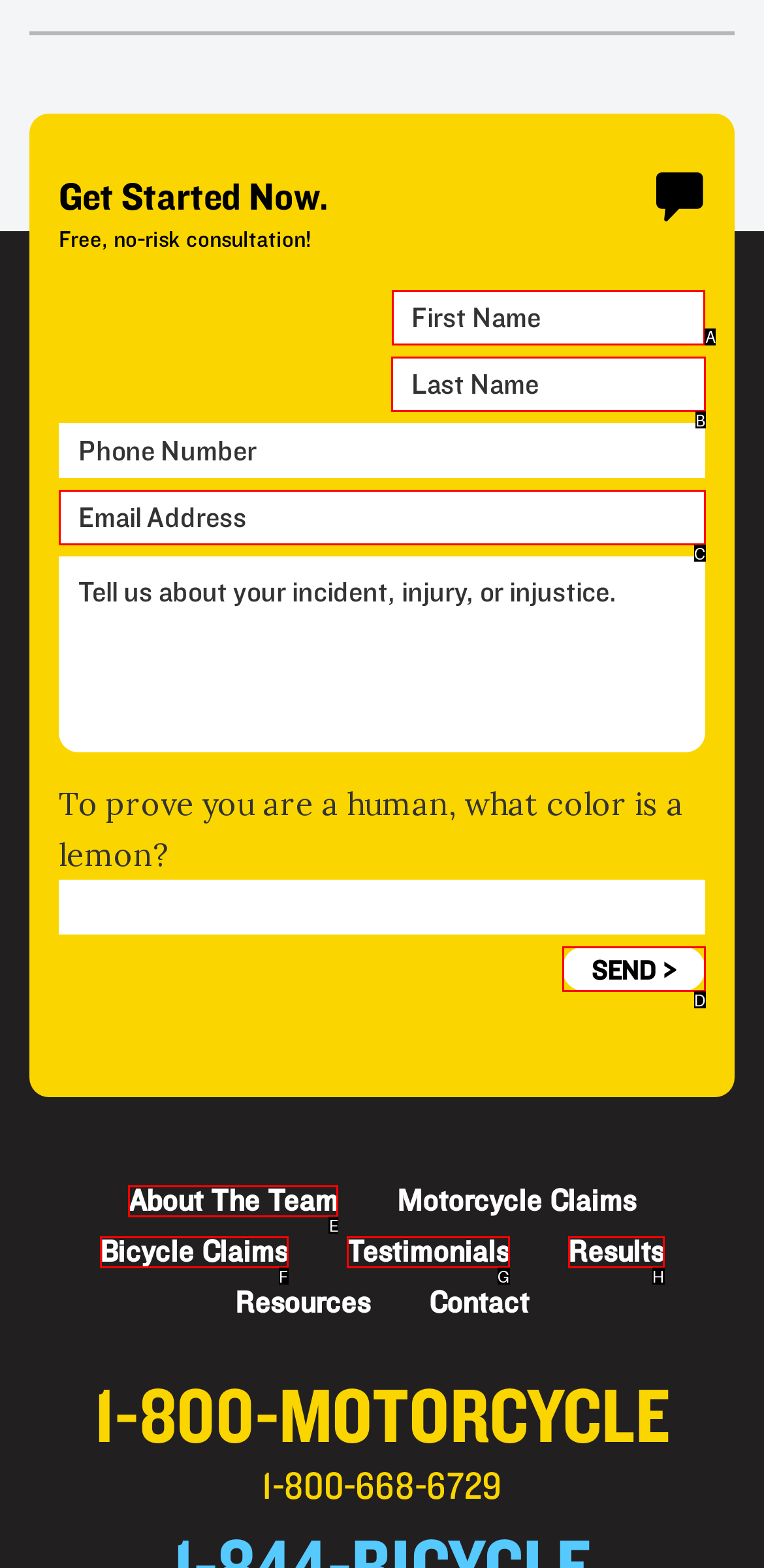Choose the letter of the element that should be clicked to complete the task: Fill in the first textbox
Answer with the letter from the possible choices.

A